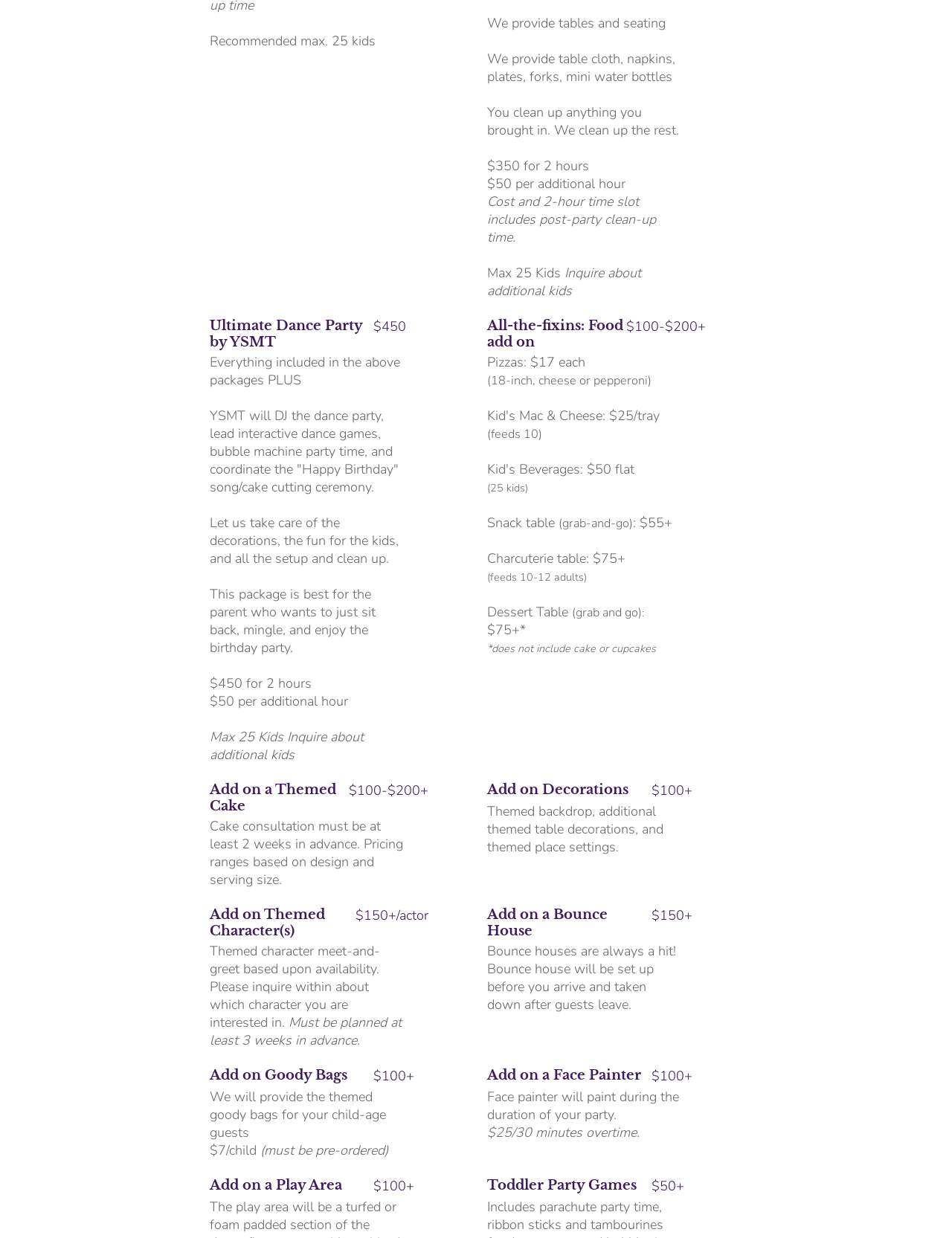Determine the bounding box coordinates of the target area to click to execute the following instruction: "Get information about the Add on a Face Painter service."

[0.512, 0.862, 0.684, 0.875]